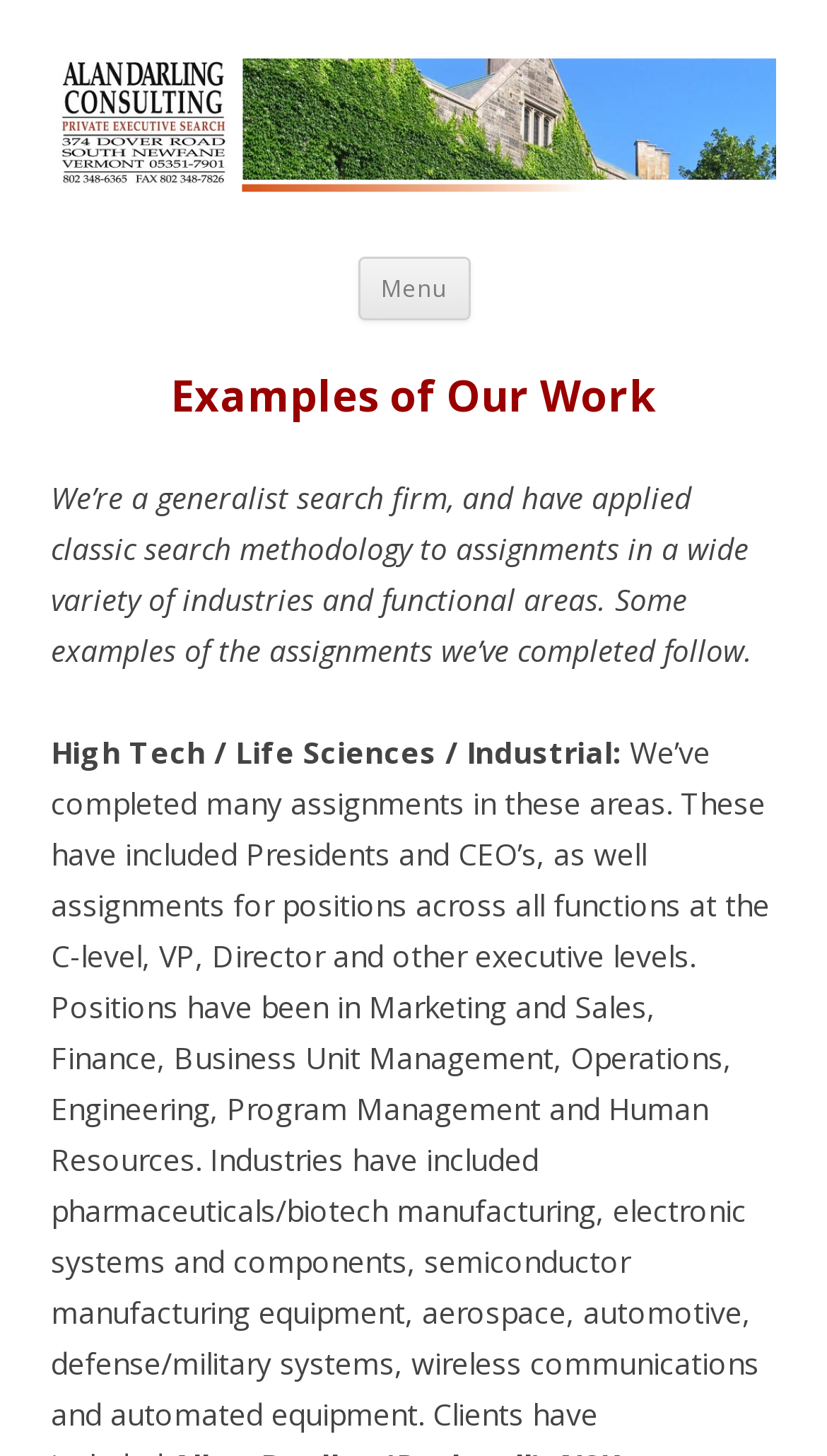Locate the bounding box for the described UI element: "Alan Darling Consulting". Ensure the coordinates are four float numbers between 0 and 1, formatted as [left, top, right, bottom].

[0.062, 0.0, 0.8, 0.045]